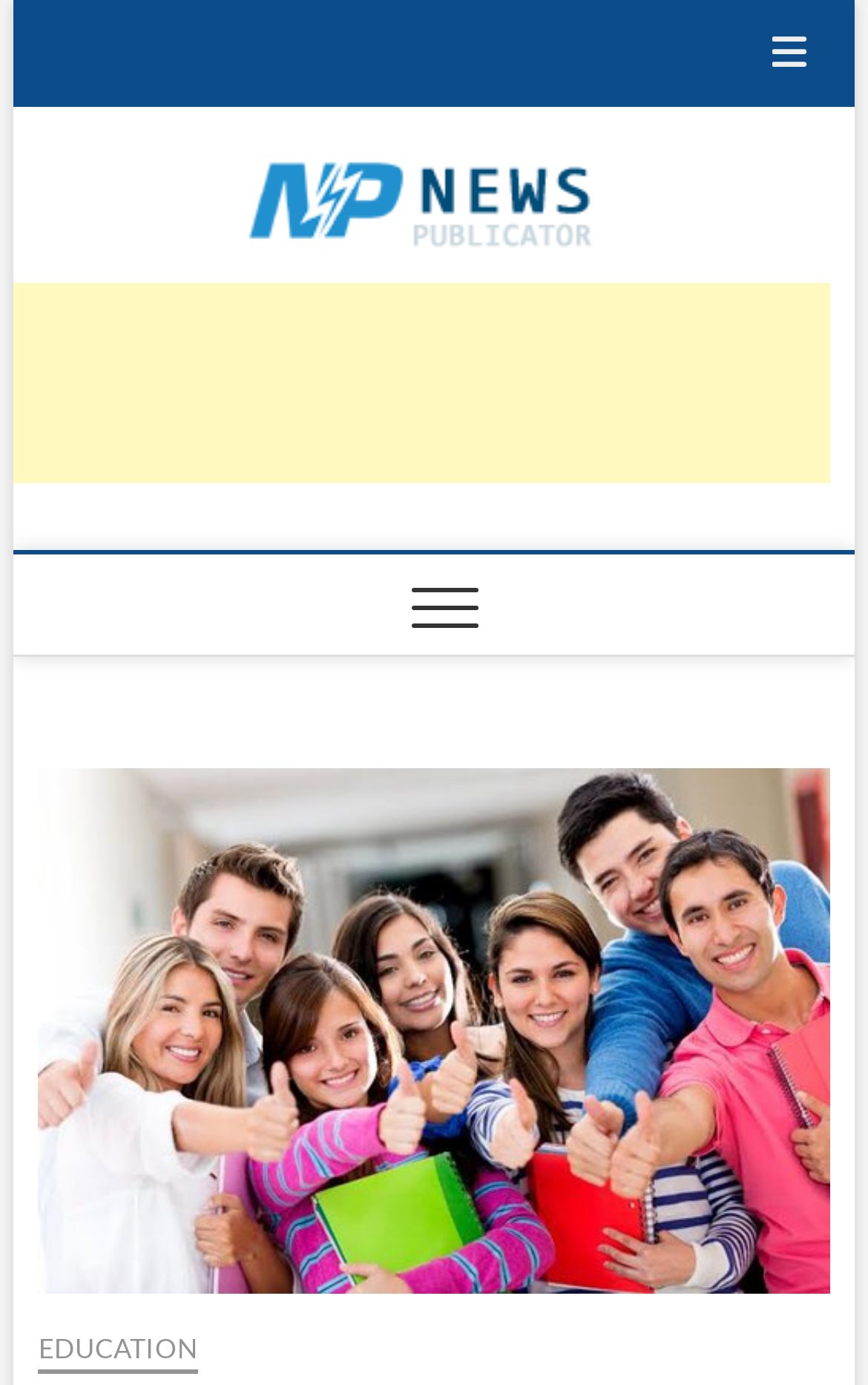Summarize the webpage with a detailed and informative caption.

The webpage is about correspondence learning in Kerala, specifically focusing on MBA programs. At the top, there is a navigation bar, known as the "Topbar Menu", which spans about 90% of the width of the page and is positioned at the very top. Within this navigation bar, there is a button with an icon, likely a hamburger menu, on the right side.

Below the navigation bar, there is a prominent link to "News Publicator" with an accompanying image, taking up about 45% of the page's width and positioned near the top left. 

To the right of the "News Publicator" link, there is a section with the title "LATEST TIPS & TRICKS", which occupies about 20% of the page's width and is positioned near the top right.

On the left side of the page, there is a "Main Menu" navigation bar that spans about 70% of the page's height. Within this menu, there is an expandable button that controls the "primary-menu" and is positioned near the top. Below the button, there is a large figure that occupies the entire height of the "Main Menu" navigation bar and about 90% of the page's width. This figure contains an image related to "distance MBA in Kerala" and a link to the "EDUCATION" category at the very bottom.